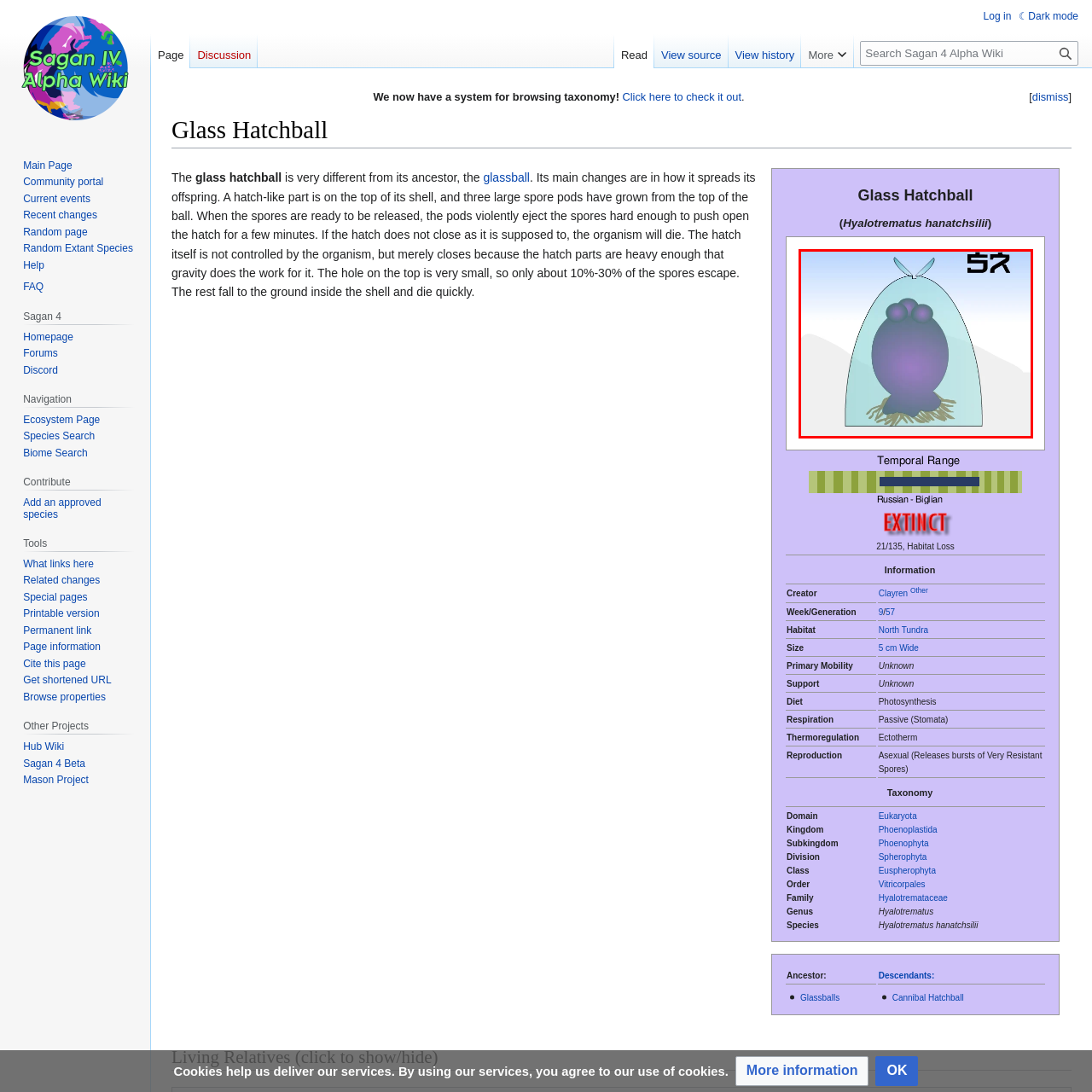Provide a comprehensive description of the image highlighted within the red bounding box.

This image illustrates the "Glass Hatchball," a fictional creature featured in the Sagan 4 Alpha Wiki. The Glass Hatchball is depicted as a rounded, semi-transparent being with a distinctive purple hue, characterized by three rounded protrusions at the top and a base resembling tentacles. Encased within a transparent dome-like structure, the creature appears to be stationary, creating an intriguing visual that highlights its unusual shape and color. The background features a soft gradient indicative of a sky, which adds depth to the scene. This representation likely serves as the main image for the Glass Hatchball species description, emphasizing its unique anatomical features.